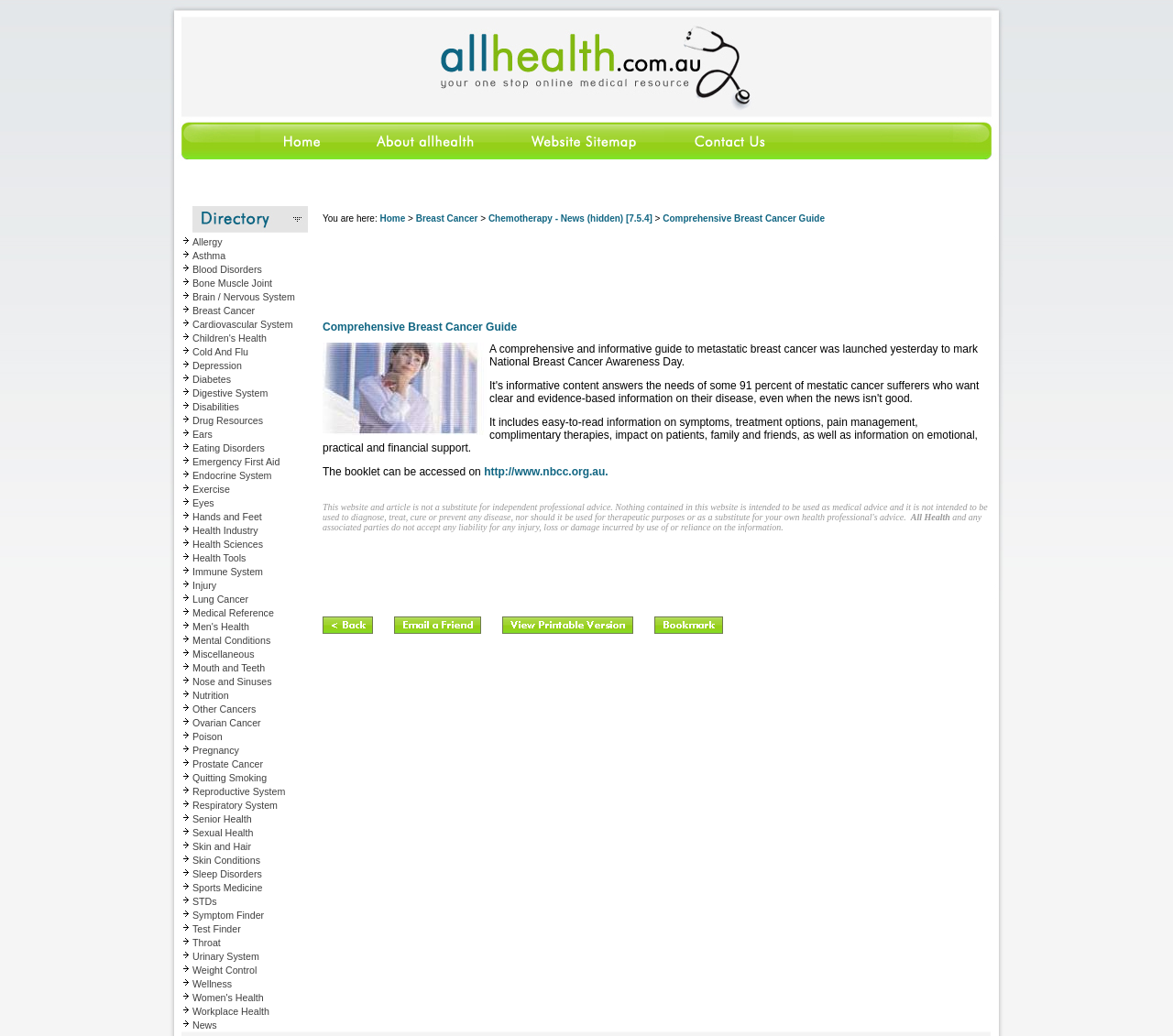Please locate the clickable area by providing the bounding box coordinates to follow this instruction: "Click on Breast Cancer".

[0.164, 0.292, 0.267, 0.305]